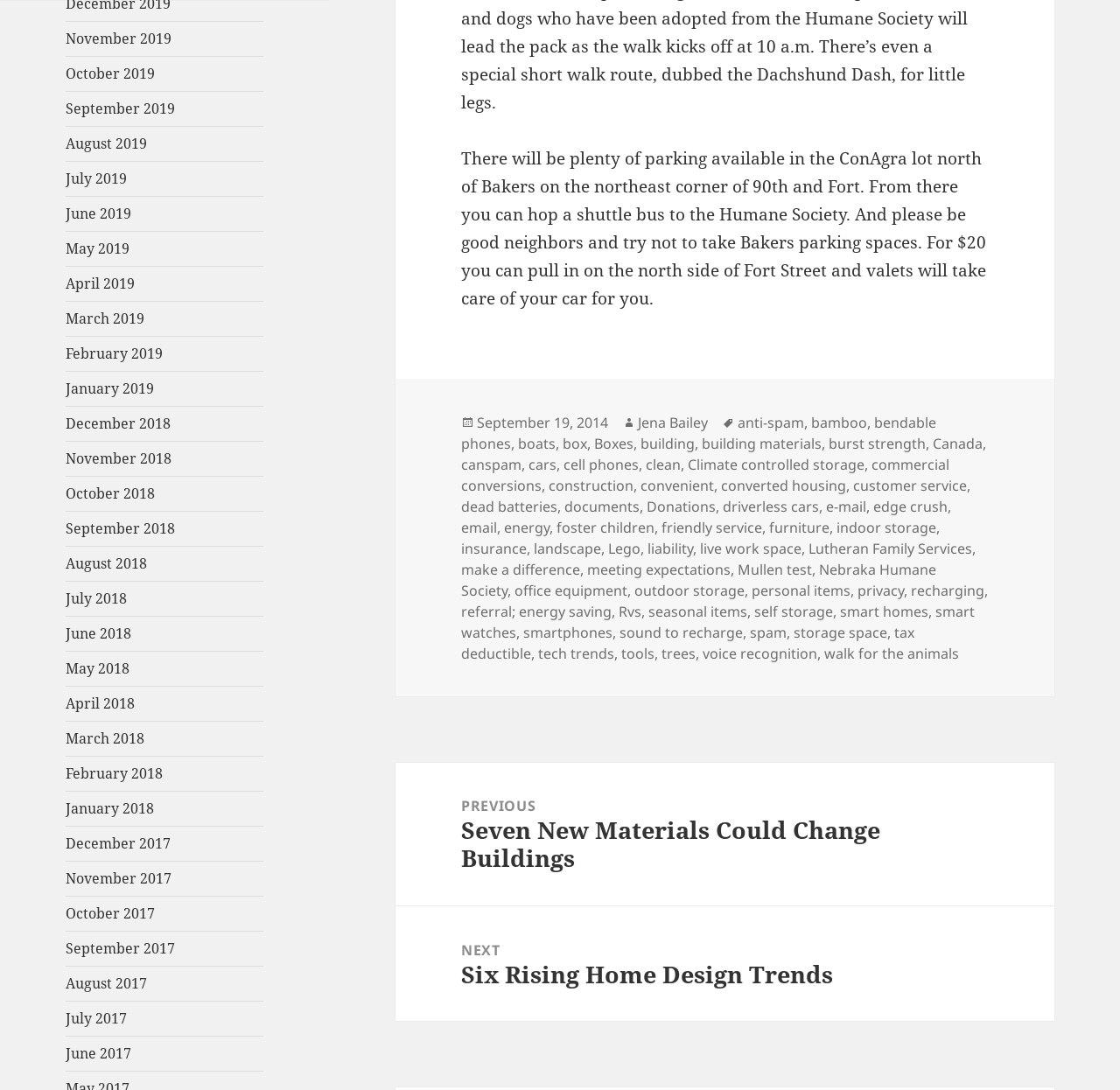Please find the bounding box coordinates of the section that needs to be clicked to achieve this instruction: "Read the article posted on September 19, 2014".

[0.426, 0.379, 0.543, 0.397]